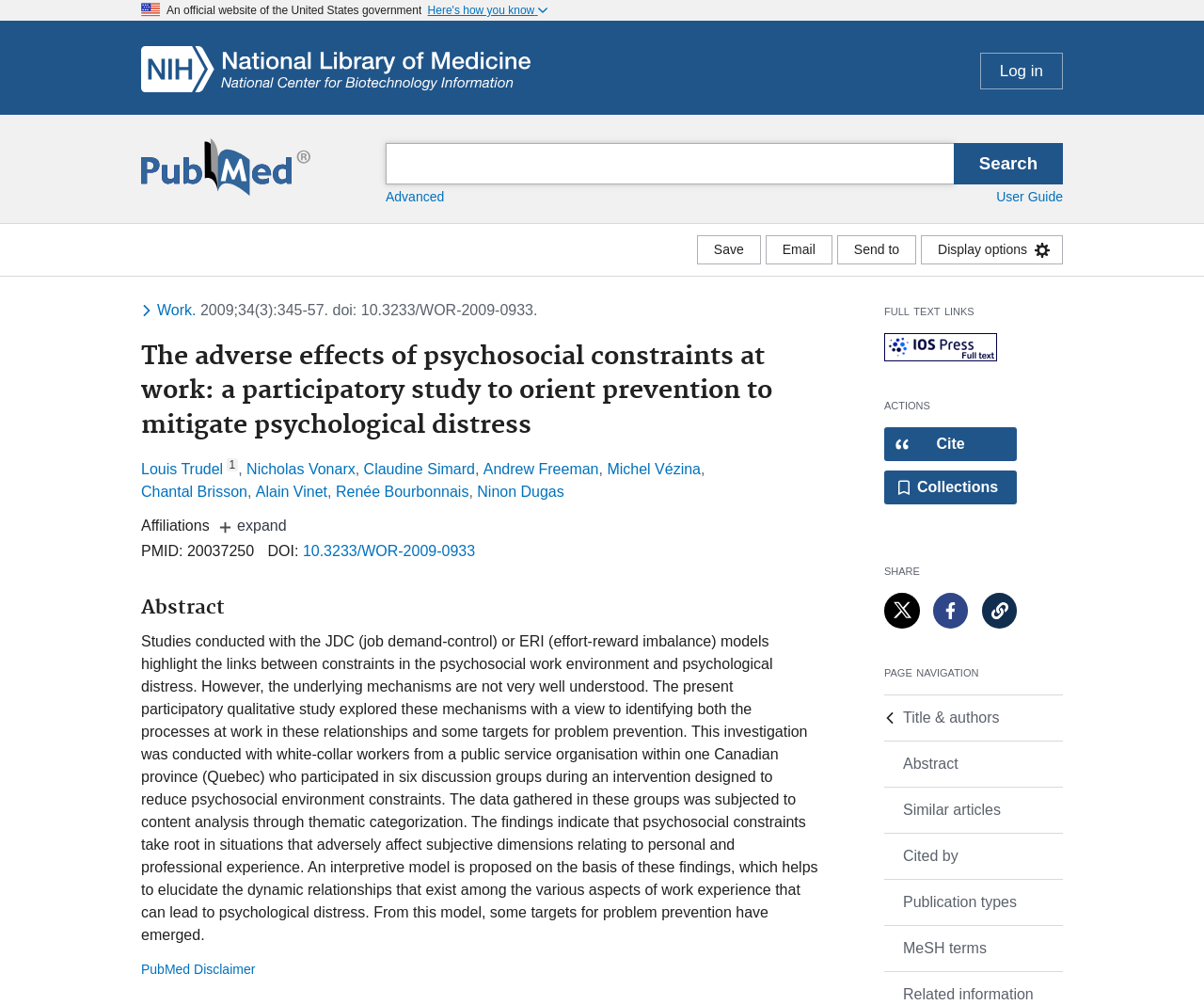Respond to the question below with a single word or phrase: What is the affiliation of the authors?

Public service organisation